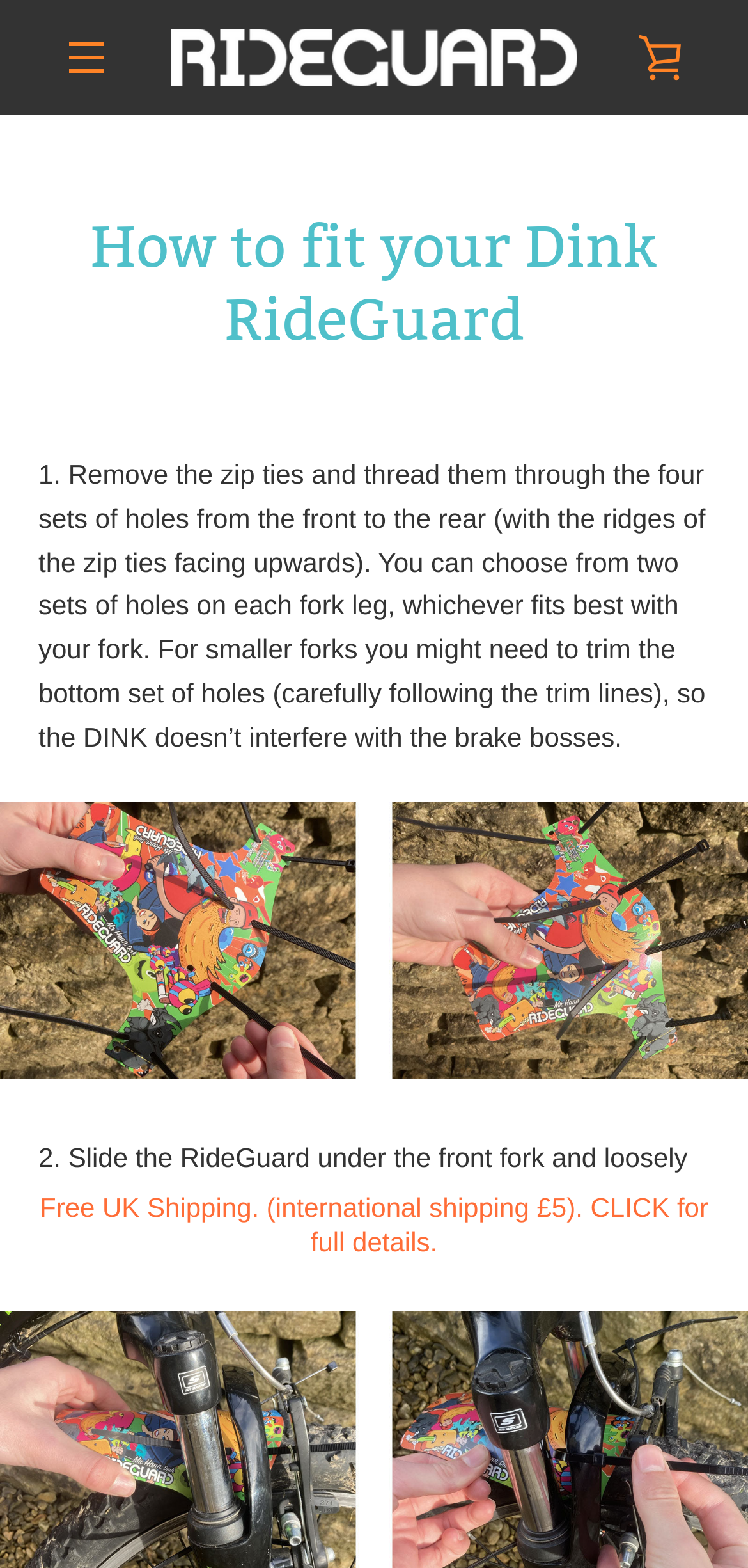How many steps are involved in fitting the RideGuard?
Please provide a full and detailed response to the question.

The webpage provides instructions on how to fit the RideGuard, and there are two steps mentioned: '1. Remove the zip ties and thread them through the four sets of holes...' and '2. Slide the RideGuard under the front fork and loosely loop the zip ties...'. Therefore, there are two steps involved in fitting the RideGuard.